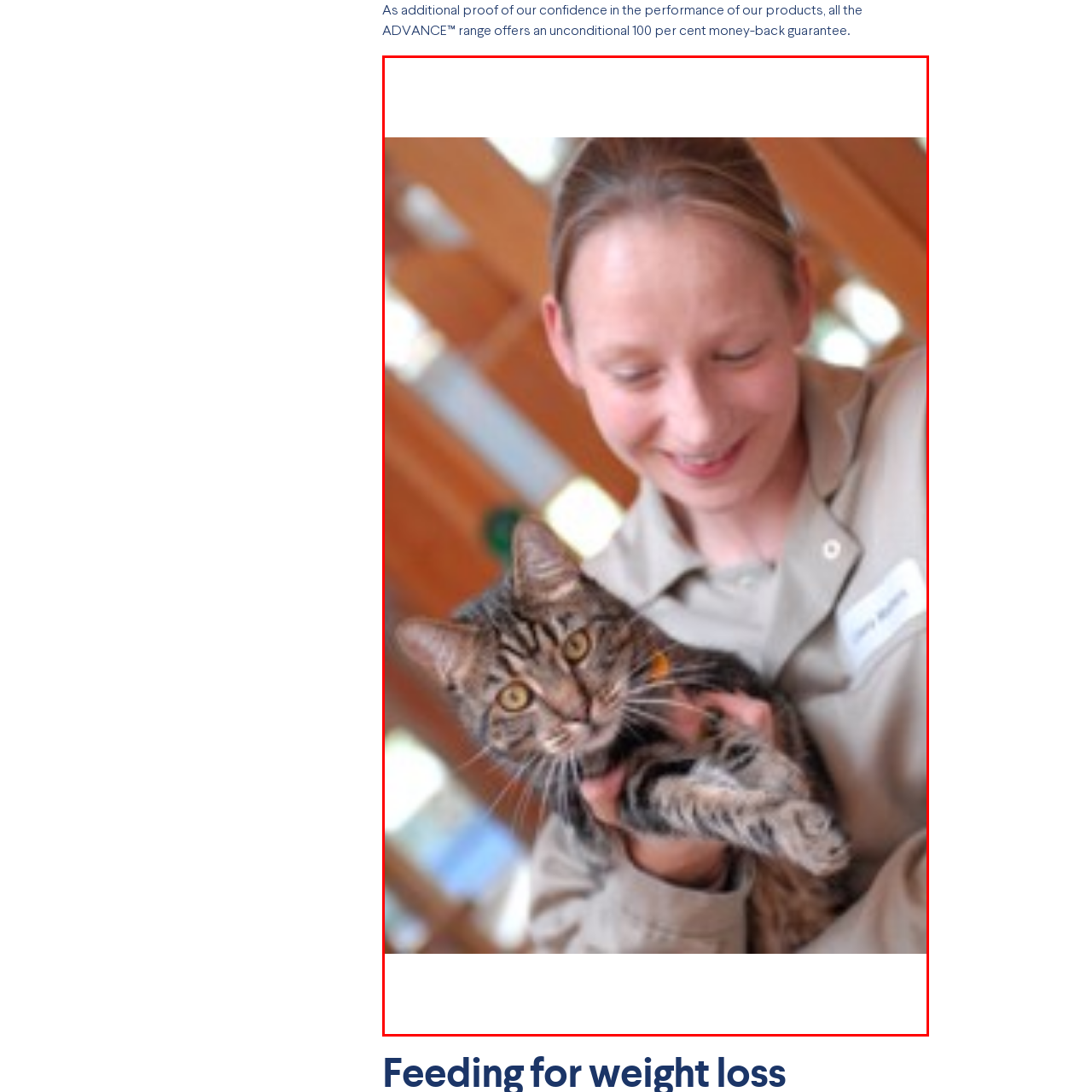What type of setting is suggested by the background?
Look closely at the part of the image outlined in red and give a one-word or short phrase answer.

Pet care or veterinary